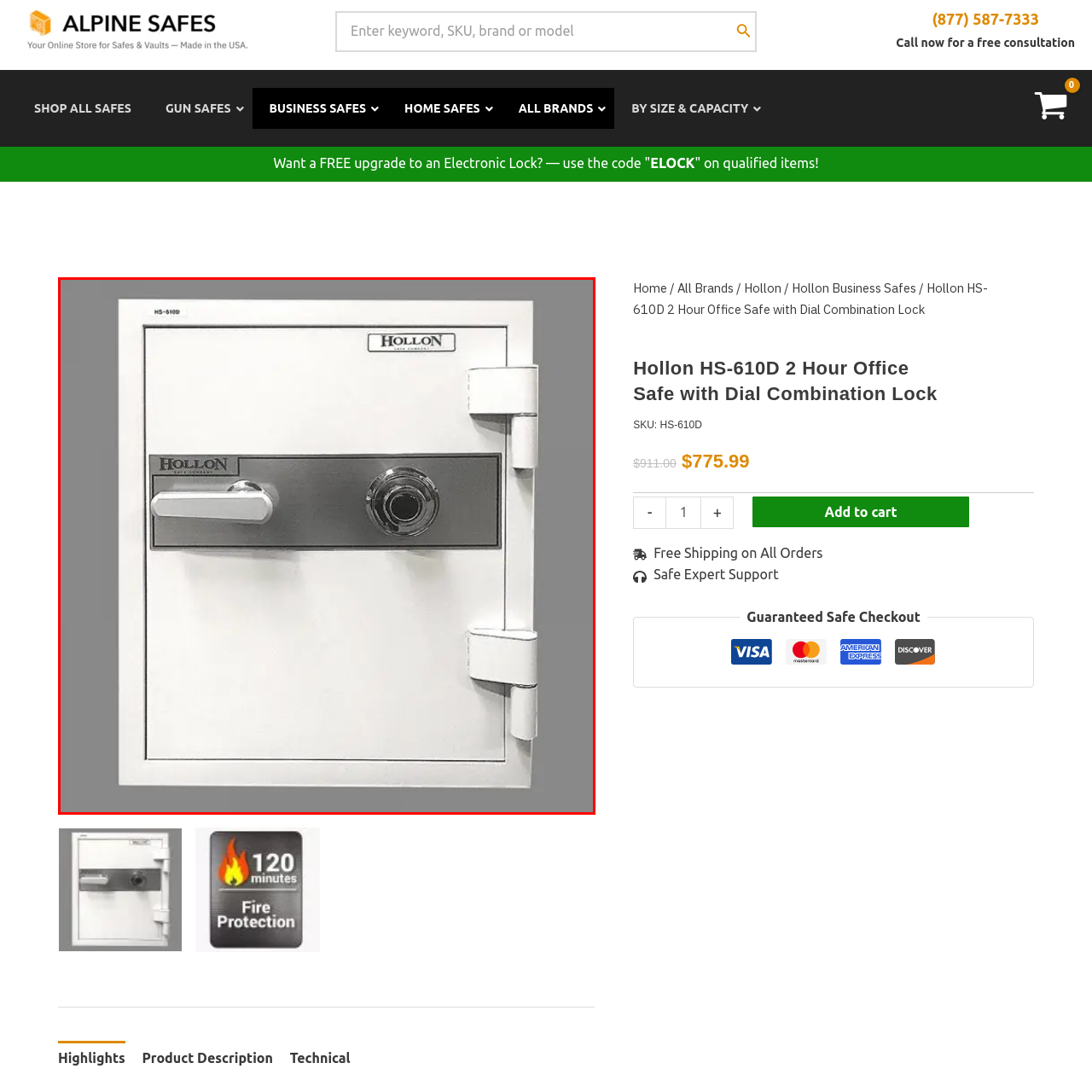Offer a thorough and descriptive summary of the image captured in the red bounding box.

This image showcases the **Hollon HS-610D Office Safe**, designed to offer robust security with its sleek, white exterior. Prominent features include a prominent silver locking mechanism with a rotating dial, enhancing its classic aesthetic while ensuring strong protection against unauthorized access. The safe is also equipped with a sturdy handle for ease of use and reinforced edges that emphasize its durability. Ideal for securing important documents and valuables, this model is particularly noted for its 2-hour fireproof capabilities, making it a reliable choice for both home and office environments.